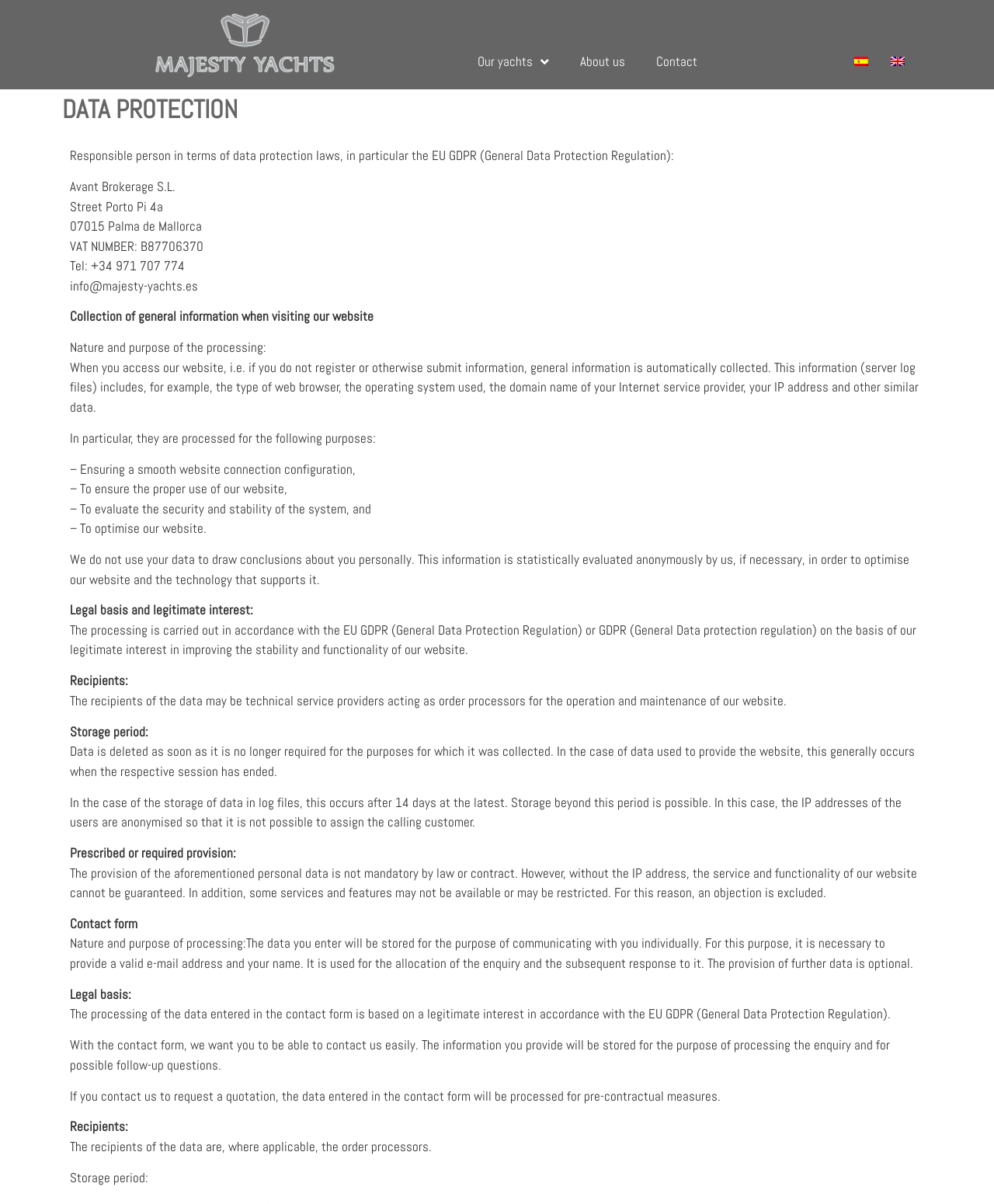Using the information from the screenshot, answer the following question thoroughly:
What is the name of the company responsible for data protection?

The company responsible for data protection is mentioned in the webpage as 'Responsible person in terms of data protection laws, in particular the EU GDPR (General Data Protection Regulation): Avant Brokerage S.L.'